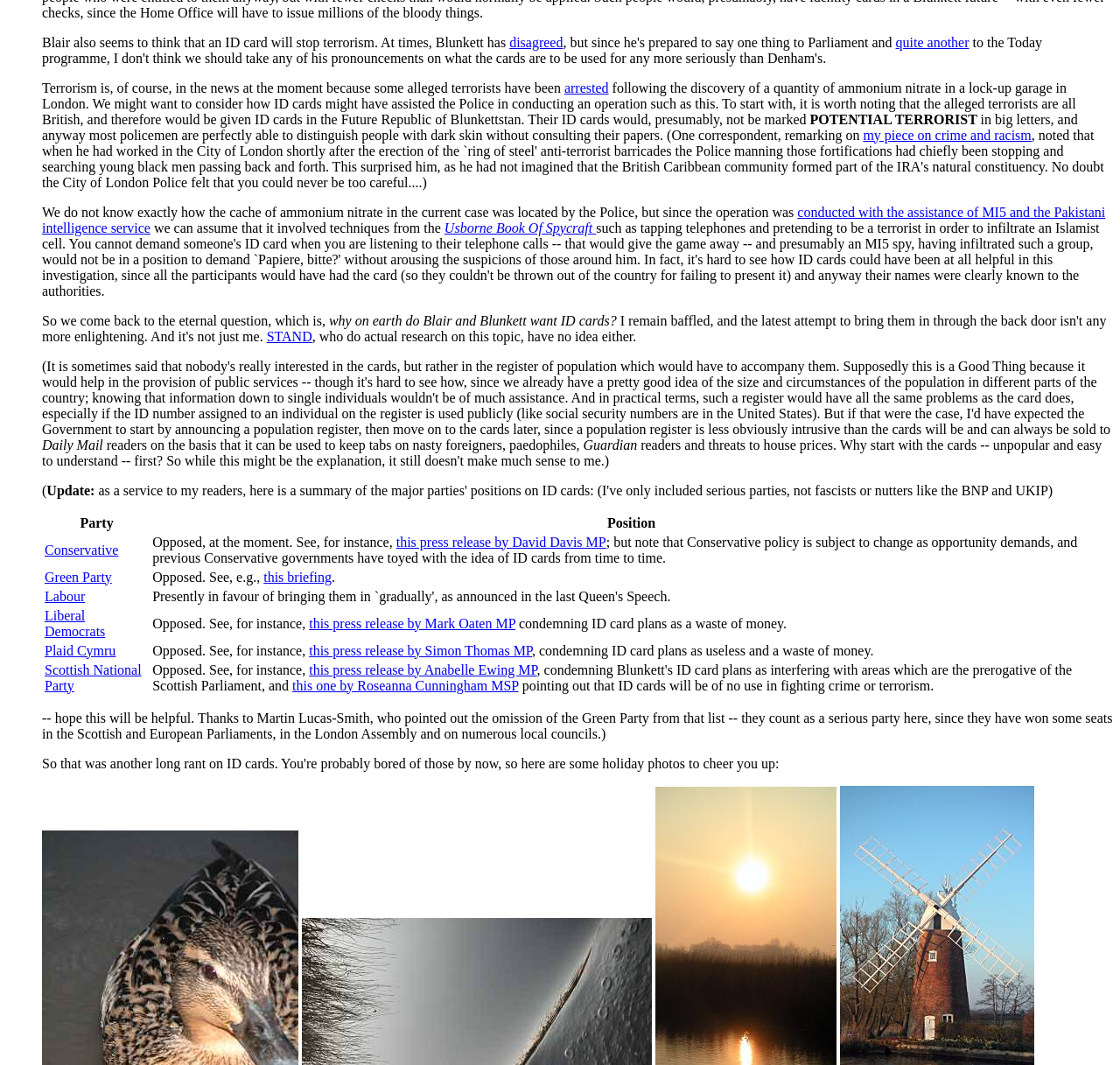Please specify the bounding box coordinates of the clickable region to carry out the following instruction: "visit the webpage of 'Conservative'". The coordinates should be four float numbers between 0 and 1, in the format [left, top, right, bottom].

[0.04, 0.509, 0.106, 0.523]